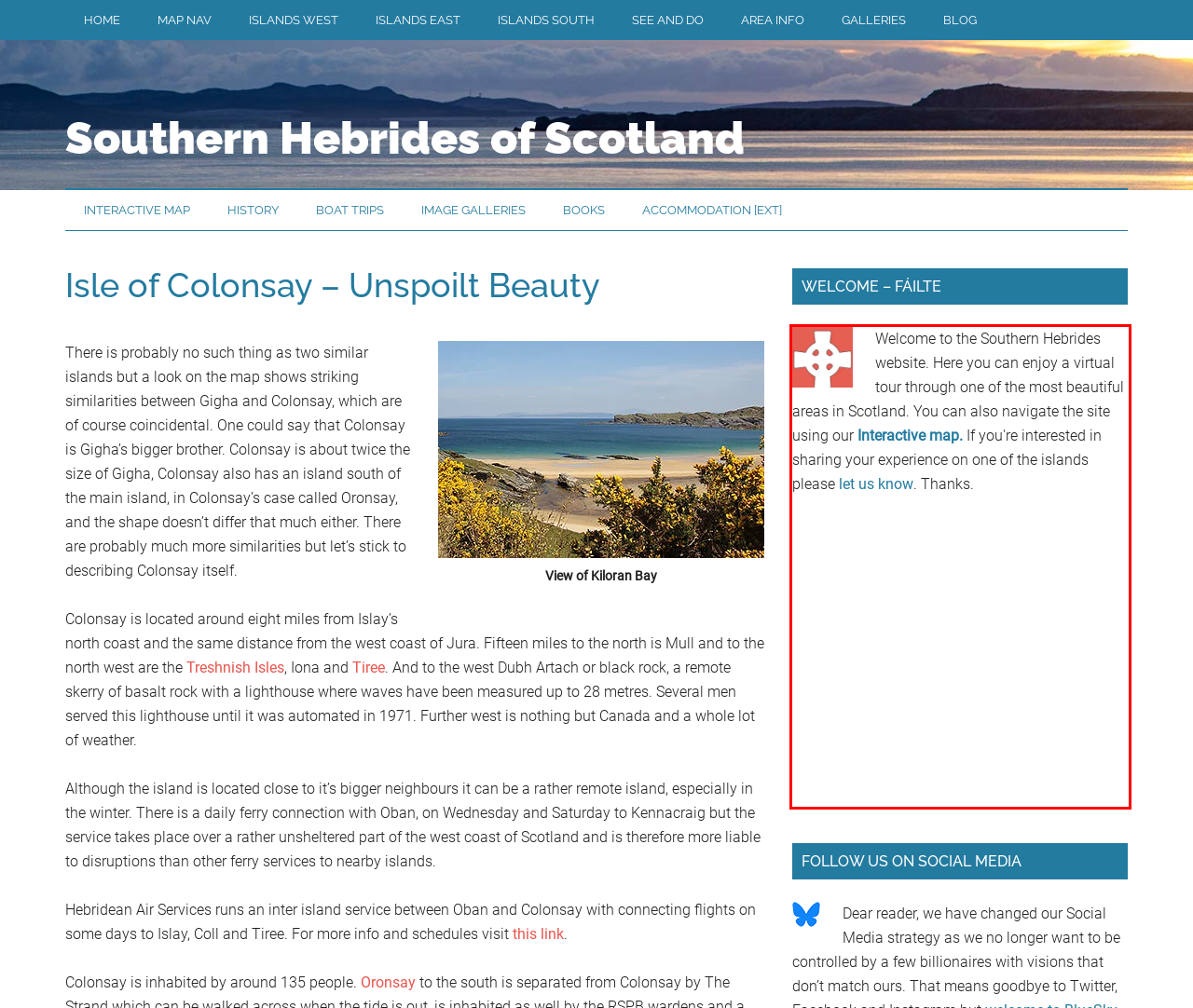Please analyze the screenshot of a webpage and extract the text content within the red bounding box using OCR.

Welcome to the Southern Hebrides website. Here you can enjoy a virtual tour through one of the most beautiful areas in Scotland. You can also navigate the site using our Interactive map. If you're interested in sharing your experience on one of the islands please let us know. Thanks.